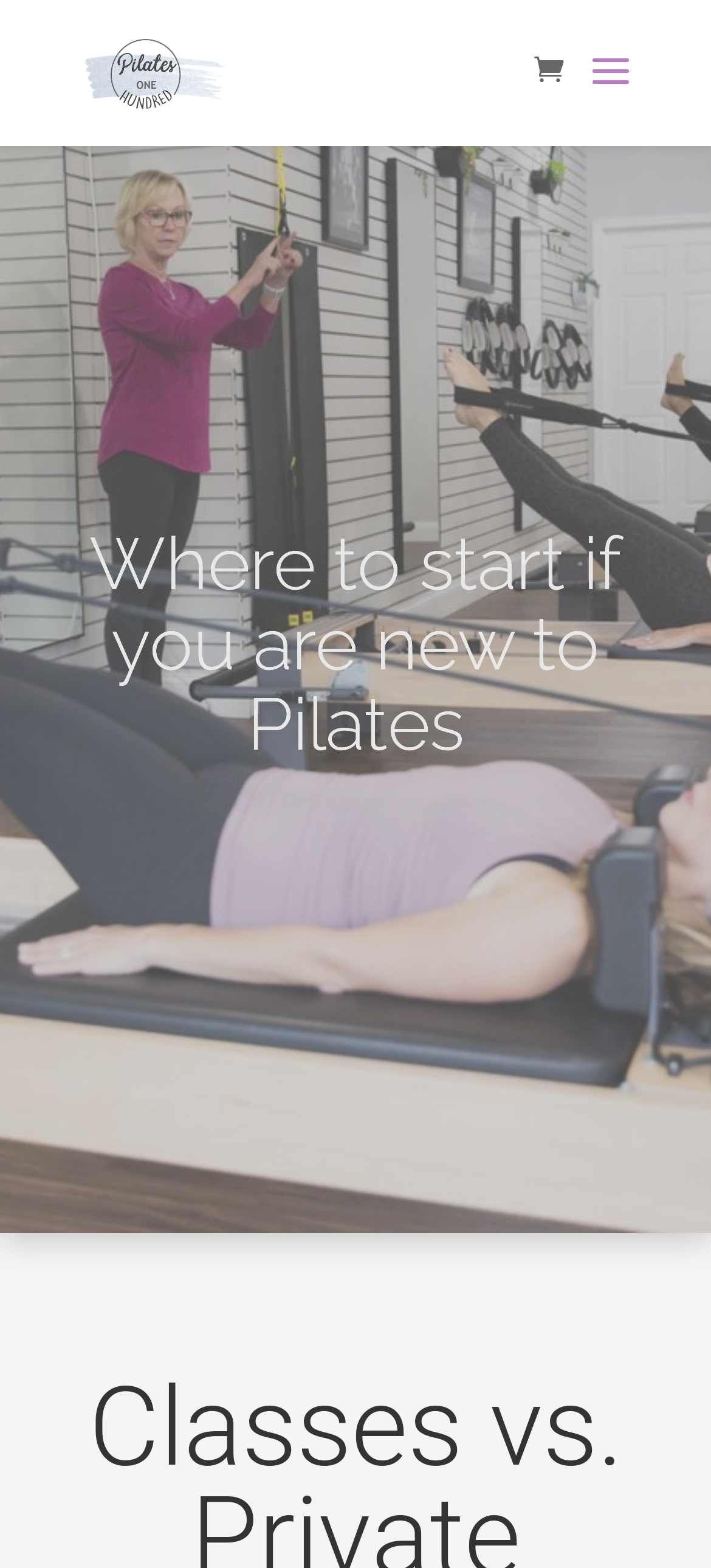Predict the bounding box for the UI component with the following description: "alt="Pilates One Hundred"".

[0.112, 0.034, 0.327, 0.056]